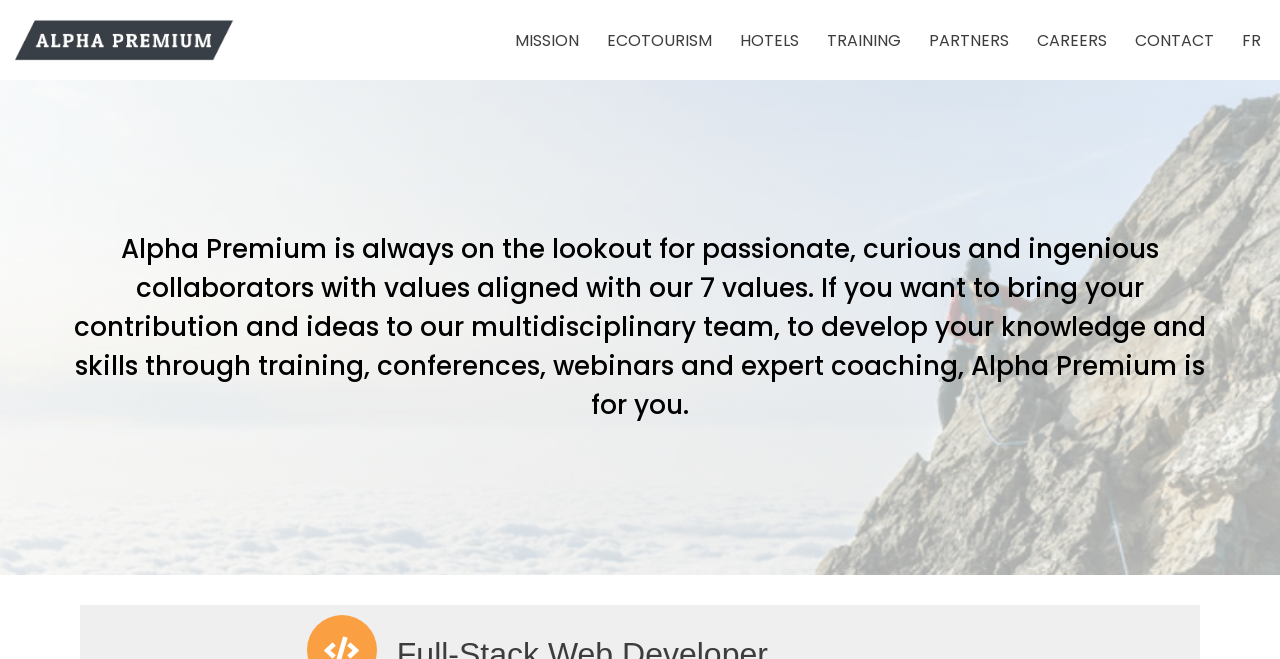How many main menu items are there?
Deliver a detailed and extensive answer to the question.

I counted the number of links under the 'Primary Menu' navigation element, which are 'MISSION', 'ECOTOURISM', 'HOTELS', 'TRAINING', 'PARTNERS', 'CAREERS', 'CONTACT', and 'FR'. There are 9 links in total.